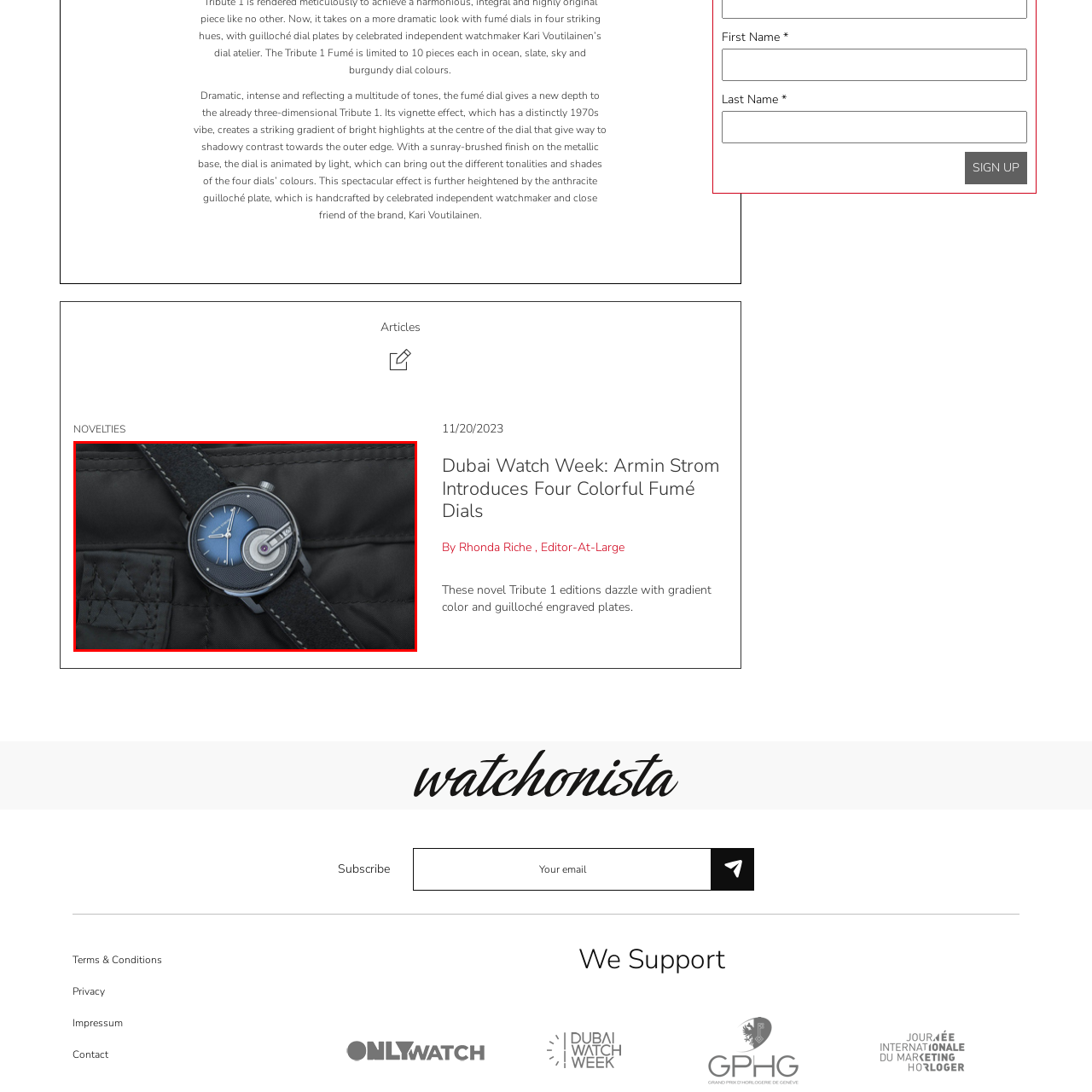Examine the contents within the red bounding box and respond with a single word or phrase: What is the background color of the watch's presentation?

Textured black